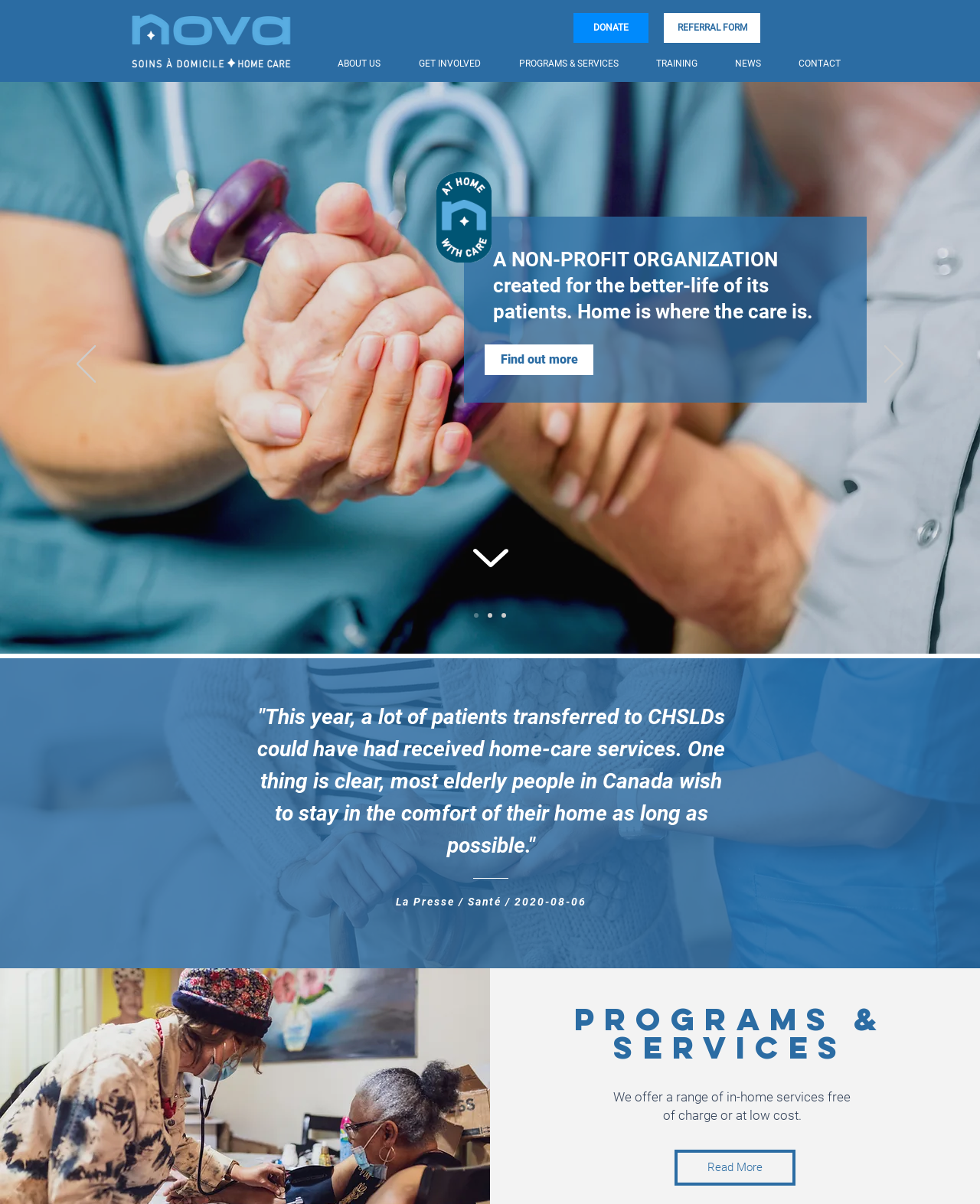Please locate the bounding box coordinates of the element that should be clicked to complete the given instruction: "Click the Read More link".

[0.688, 0.955, 0.812, 0.984]